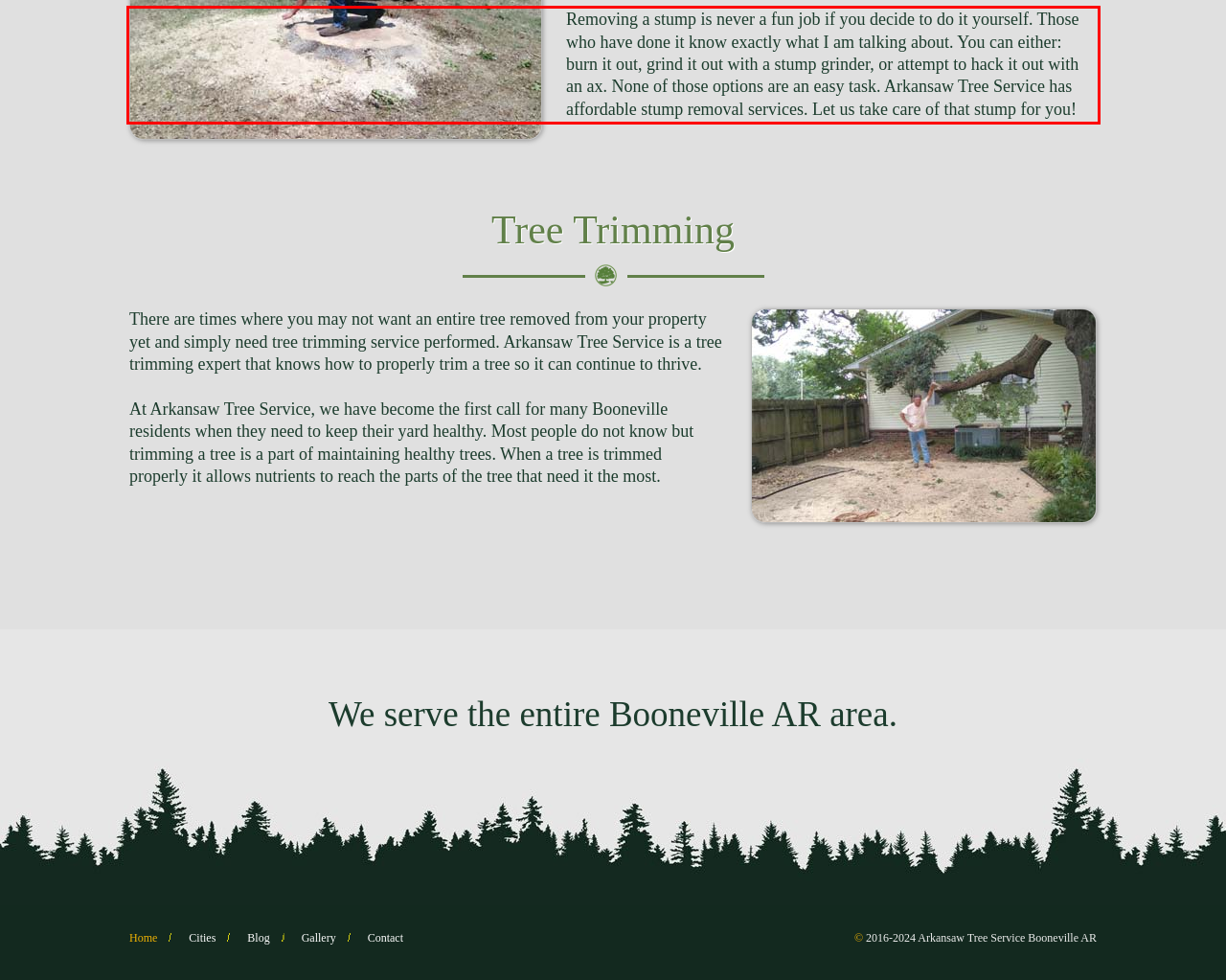You are provided with a webpage screenshot that includes a red rectangle bounding box. Extract the text content from within the bounding box using OCR.

Removing a stump is never a fun job if you decide to do it yourself. Those who have done it know exactly what I am talking about. You can either: burn it out, grind it out with a stump grinder, or attempt to hack it out with an ax. None of those options are an easy task. Arkansaw Tree Service has affordable stump removal services. Let us take care of that stump for you!